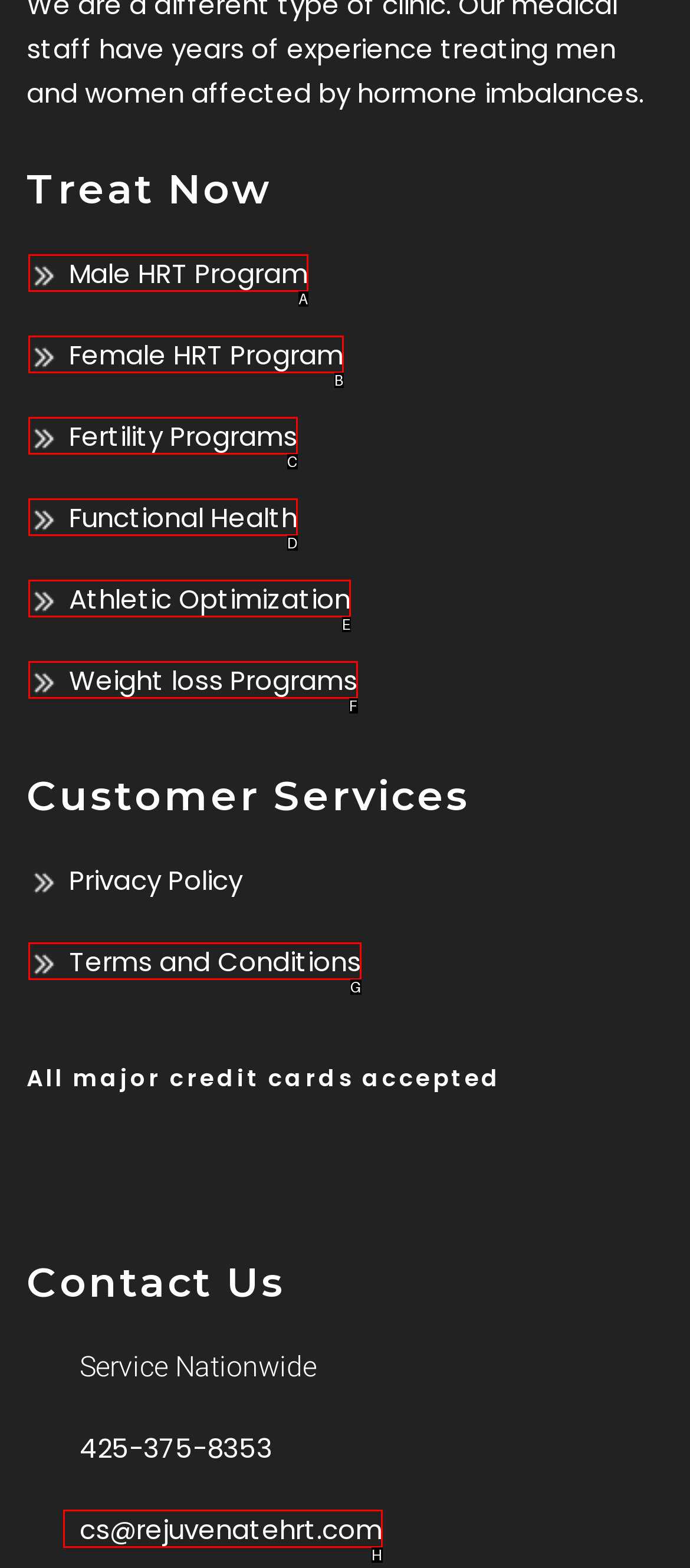Identify the correct UI element to click for the following task: Email cs@rejuvenatehrt.com Choose the option's letter based on the given choices.

H